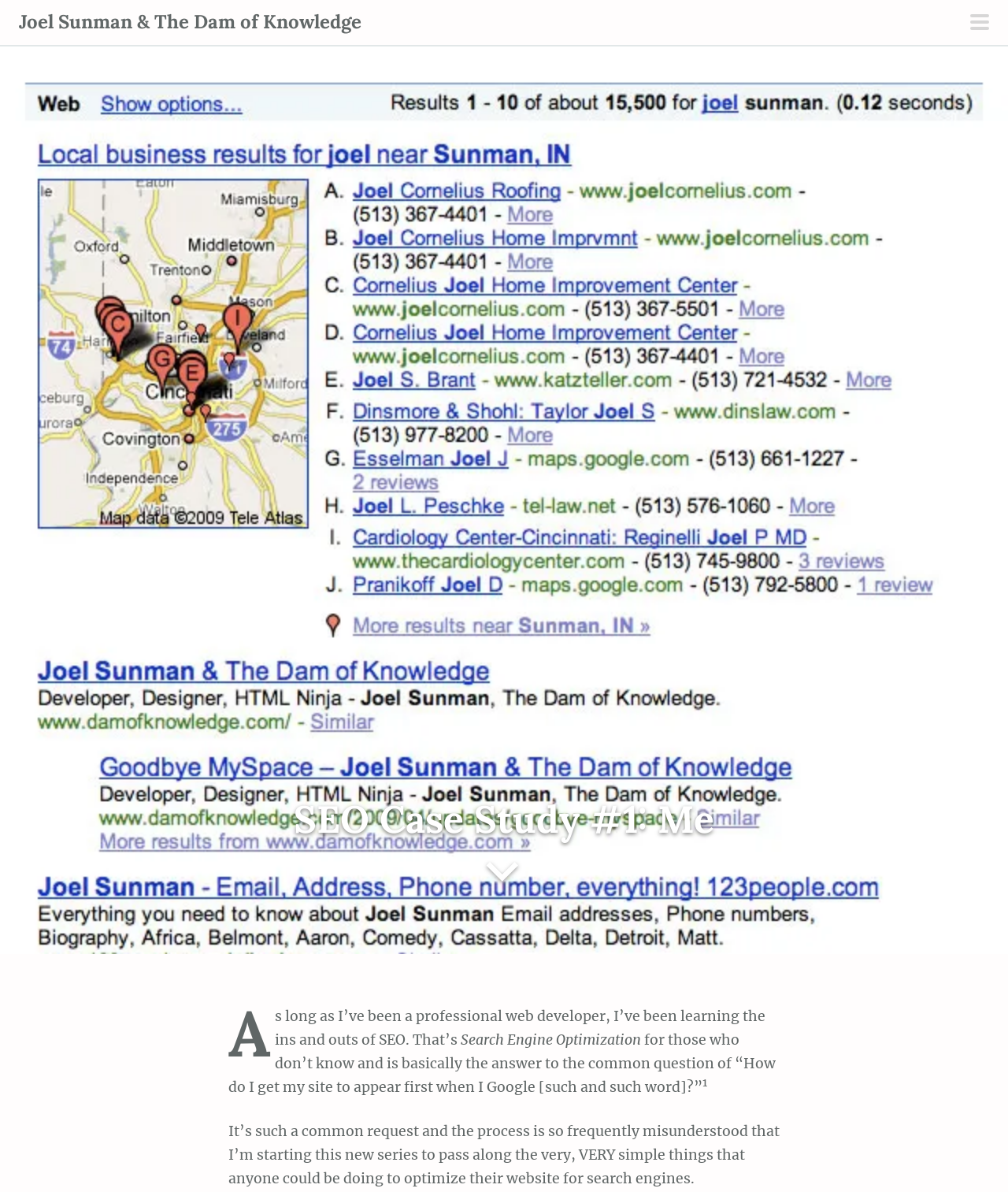Answer the question below using just one word or a short phrase: 
What is the purpose of the new series?

to pass along simple SEO tips